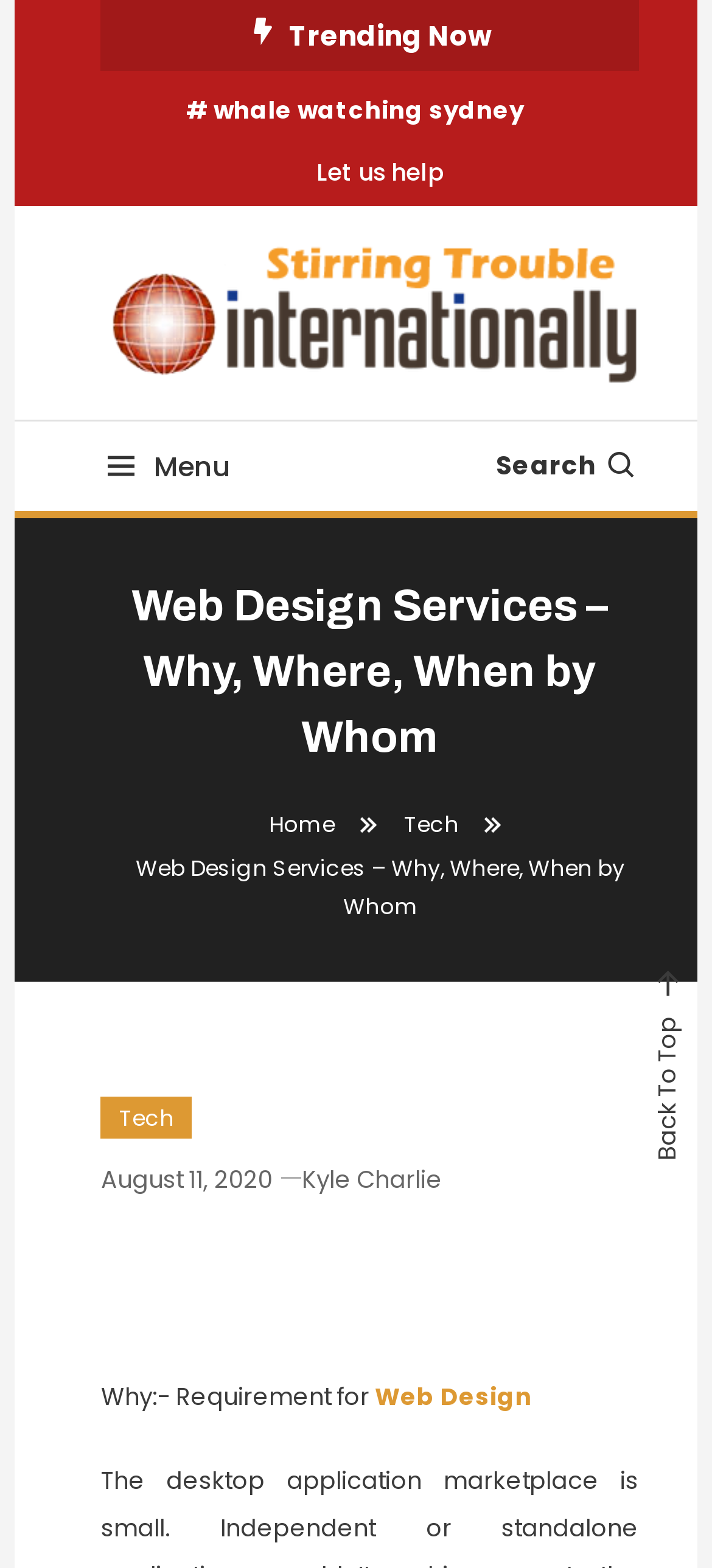Identify the bounding box coordinates of the clickable region to carry out the given instruction: "Go to Home page".

[0.378, 0.516, 0.47, 0.536]